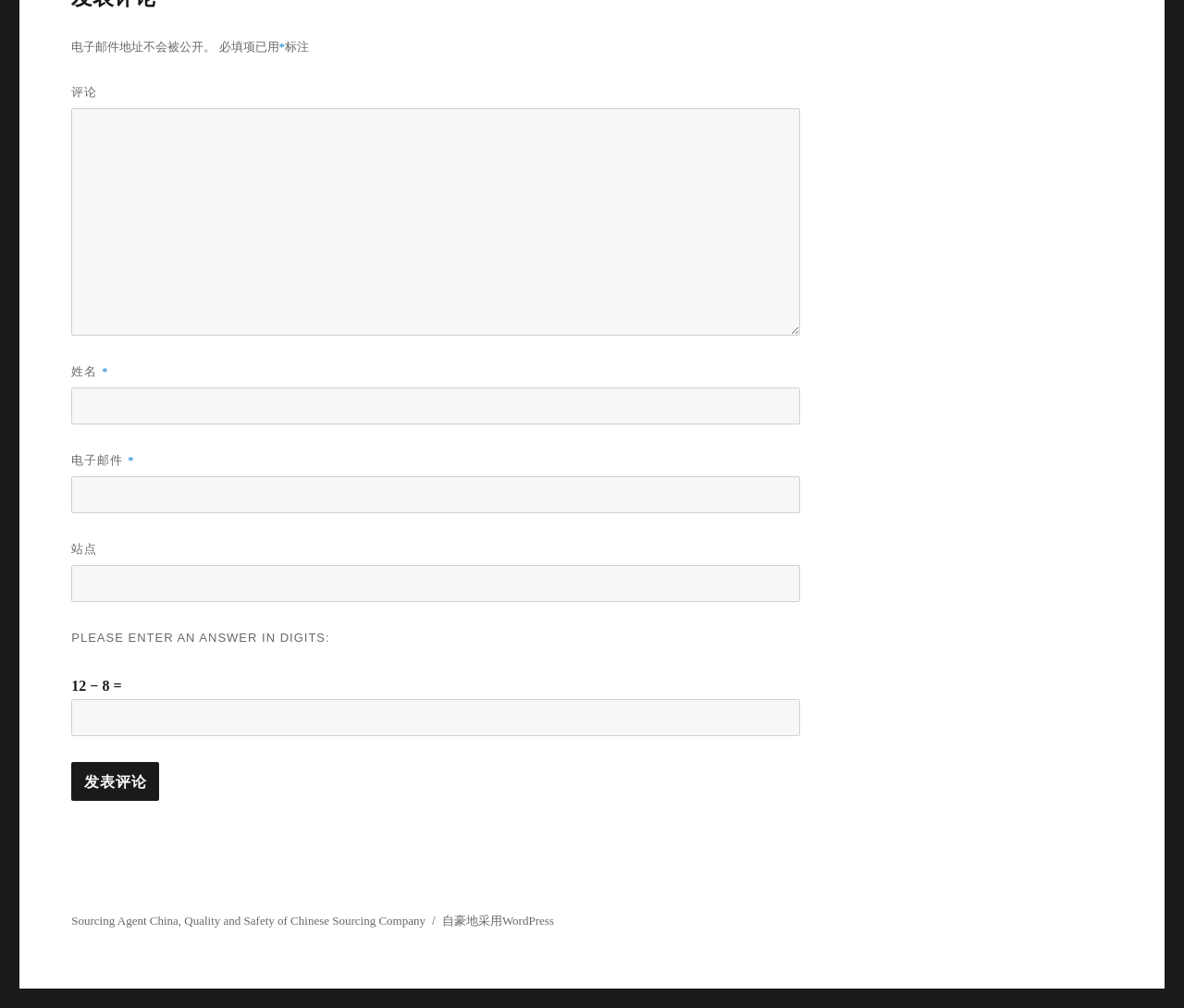What is the button at the bottom of the page for?
Refer to the image and provide a one-word or short phrase answer.

Submit comment